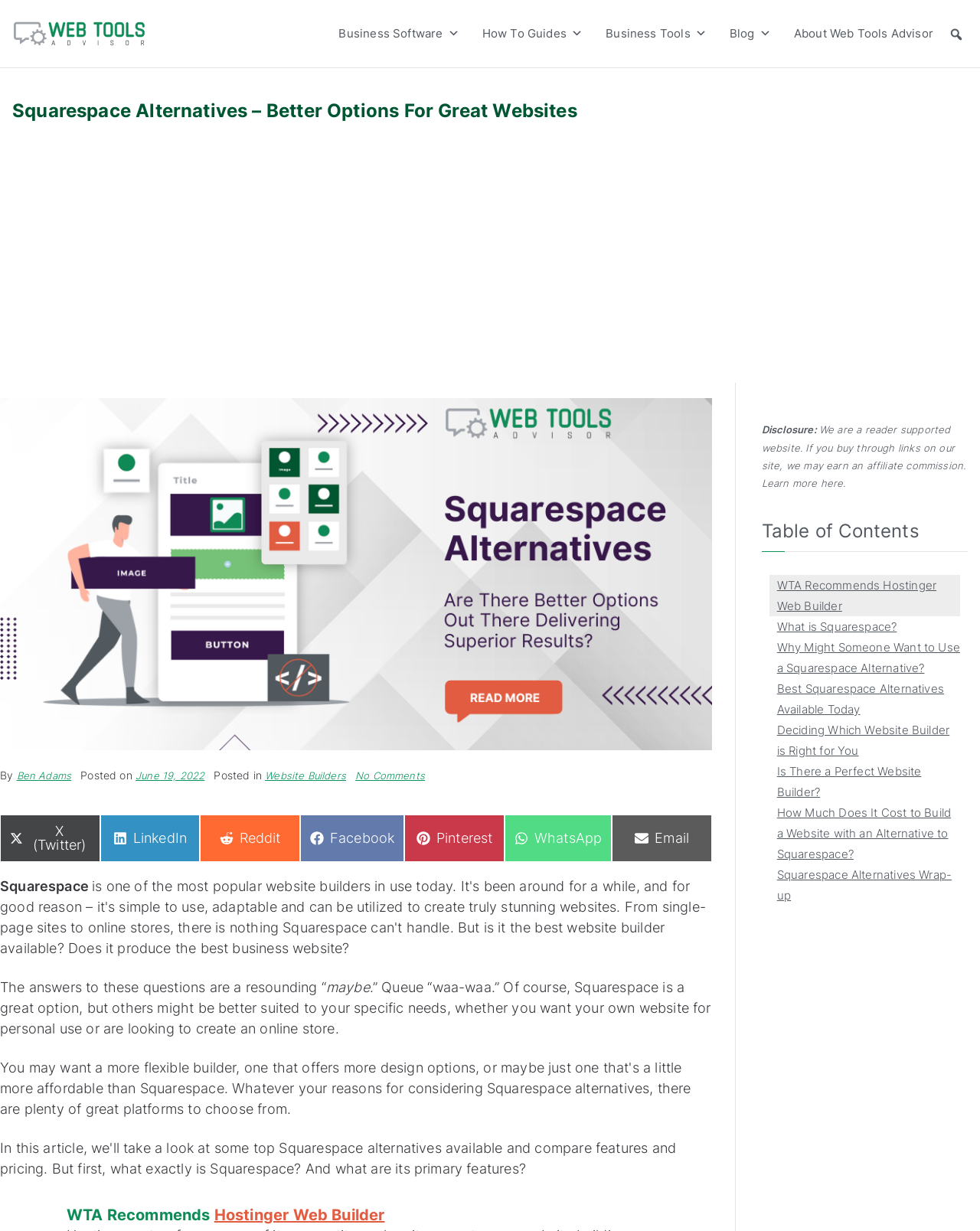Reply to the question with a single word or phrase:
How many social media sharing options are available?

7